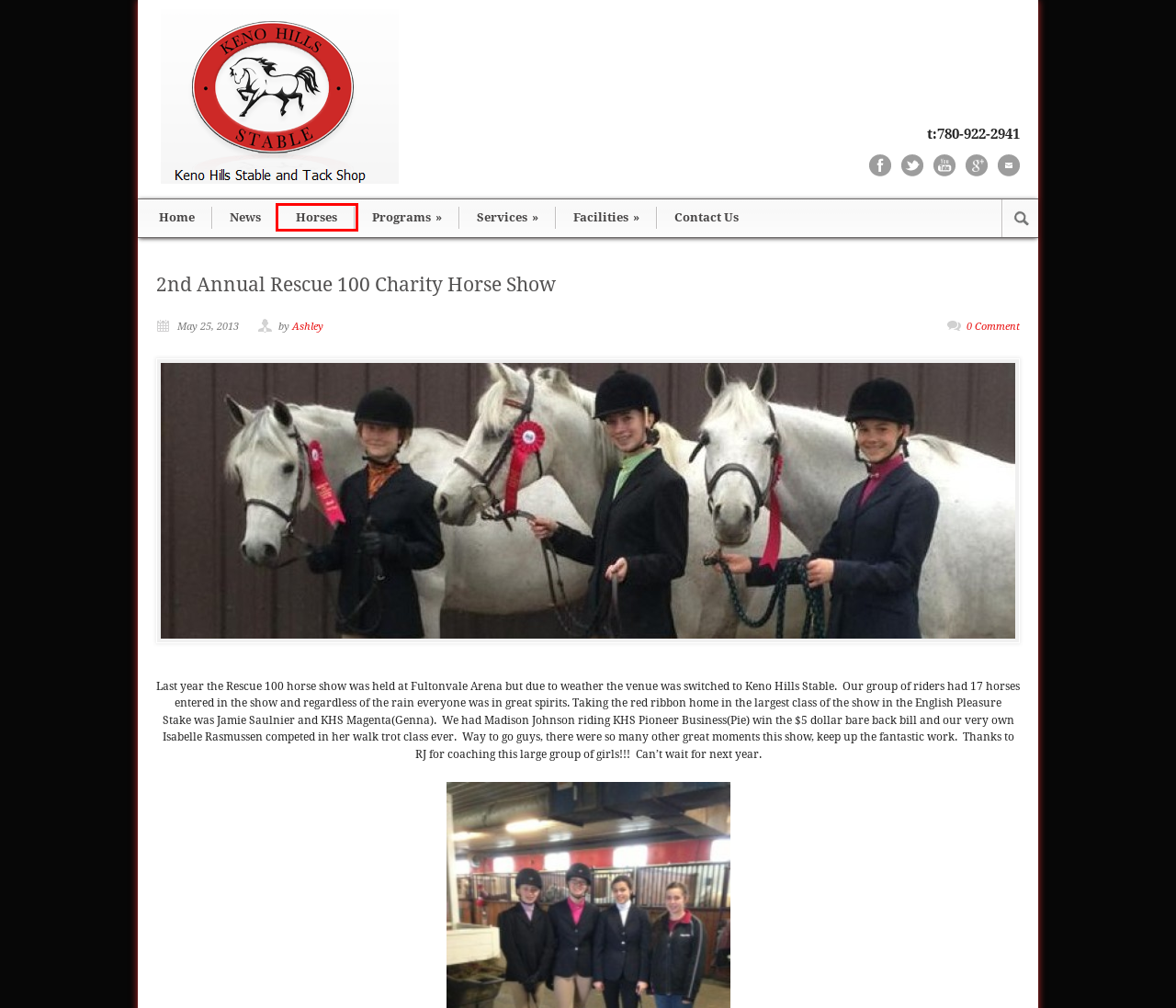Look at the given screenshot of a webpage with a red rectangle bounding box around a UI element. Pick the description that best matches the new webpage after clicking the element highlighted. The descriptions are:
A. Keno Hill Stable and Tack Shop  » Programs
B. Keno Hill Stable and Tack Shop
C. Keno Hill Stable and Tack Shop  » Facilities
D. Keno Hill Stable and Tack Shop  » Horses
E. Keno Hill Stable and Tack Shop  » Services
F. Keno Hill Stable and Tack Shop  » Contact Us
G. Keno Hill Stable and Tack Shop  » News
H. Keno Hill Stable and Tack Shop  » Surokhan Tournament Pre Show

D